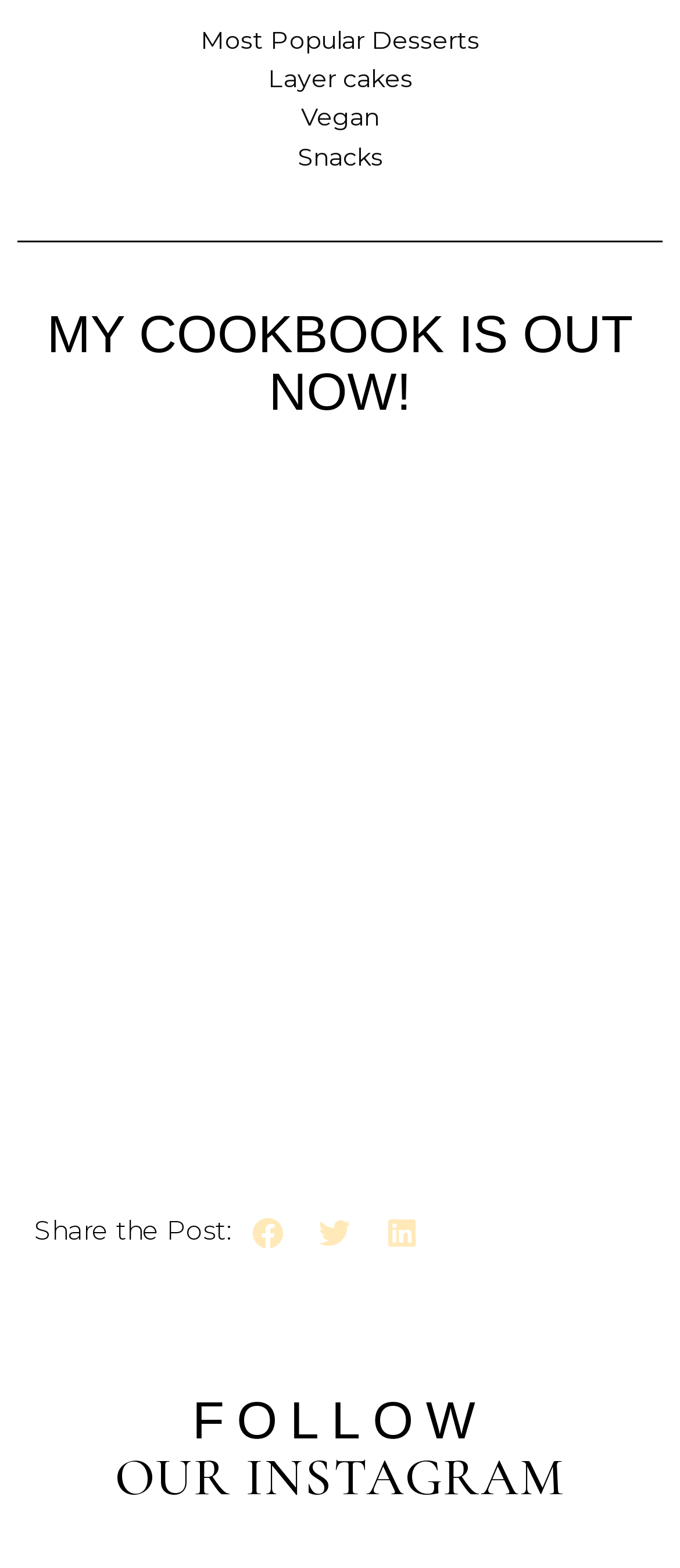Can you identify the bounding box coordinates of the clickable region needed to carry out this instruction: 'Share on facebook'? The coordinates should be four float numbers within the range of 0 to 1, stated as [left, top, right, bottom].

[0.365, 0.773, 0.423, 0.798]